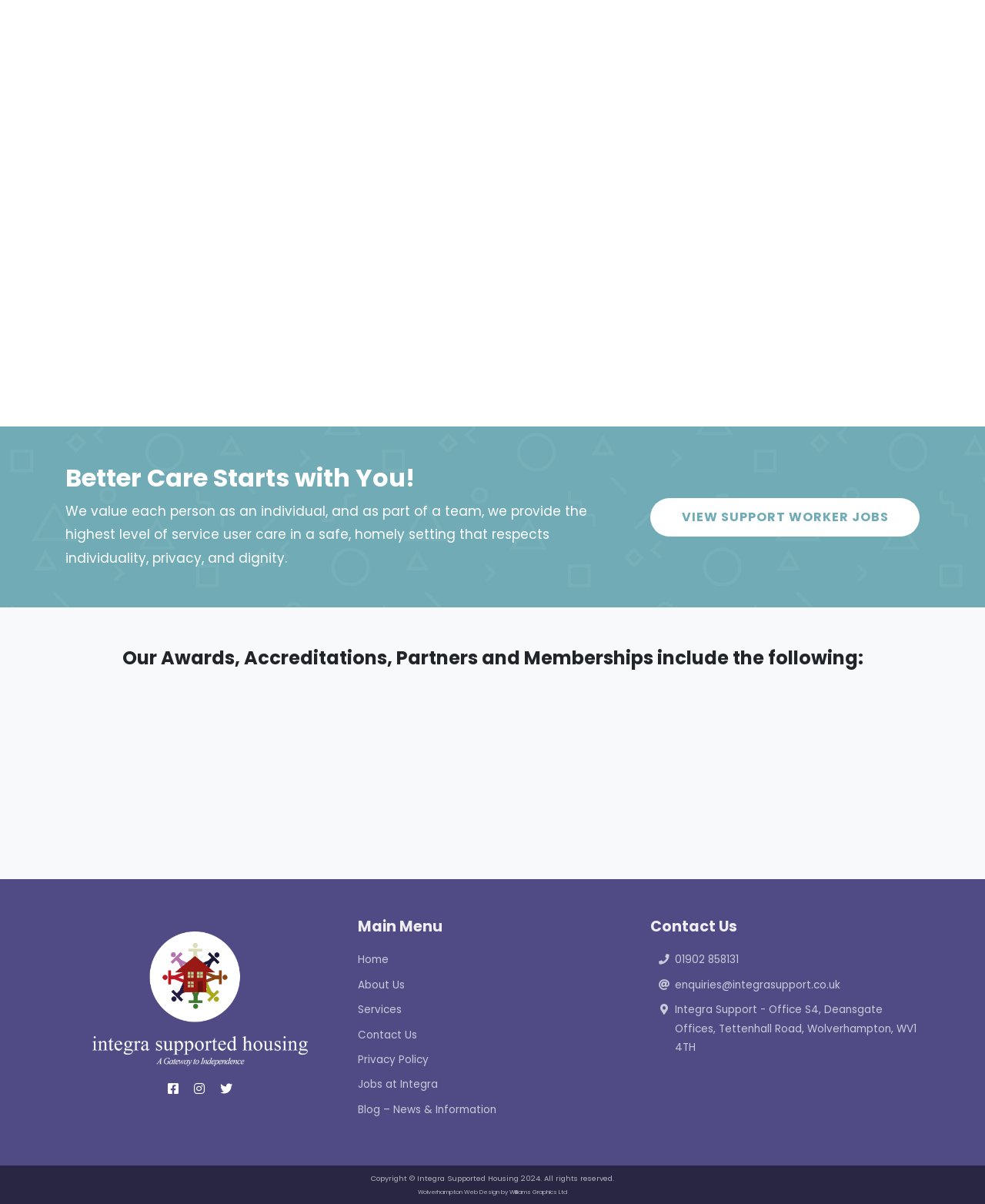Please locate the bounding box coordinates of the element that should be clicked to achieve the given instruction: "View support worker jobs".

[0.66, 0.413, 0.934, 0.445]